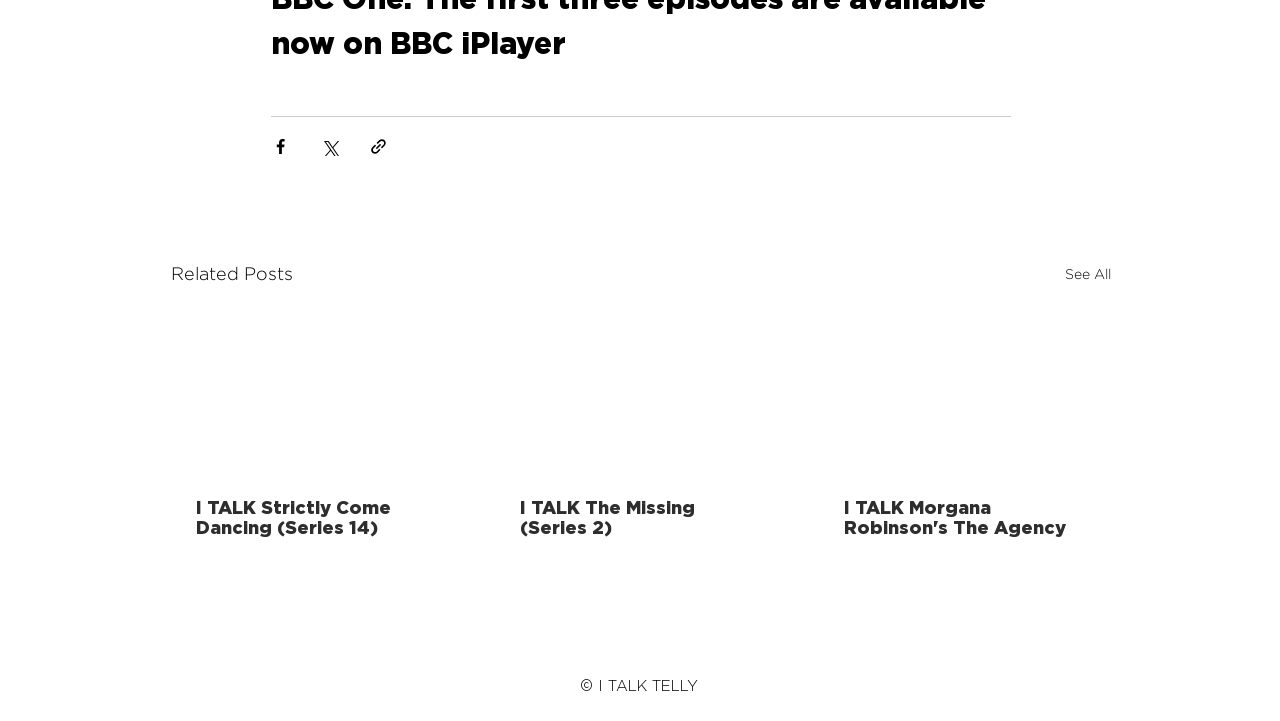What is the title of the section below the sharing buttons?
Provide a short answer using one word or a brief phrase based on the image.

Related Posts